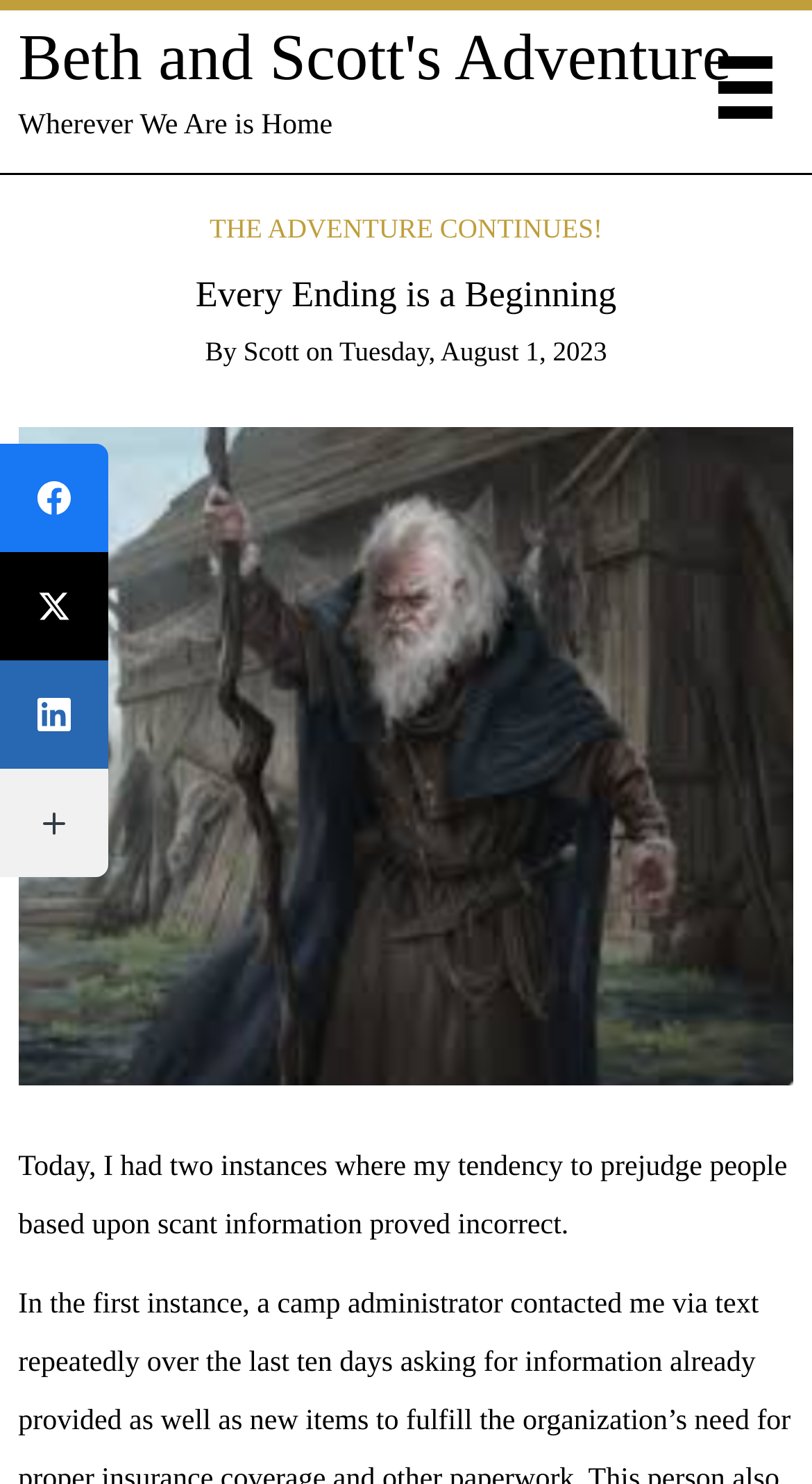Respond to the following question using a concise word or phrase: 
Is there an image on the webpage?

Yes